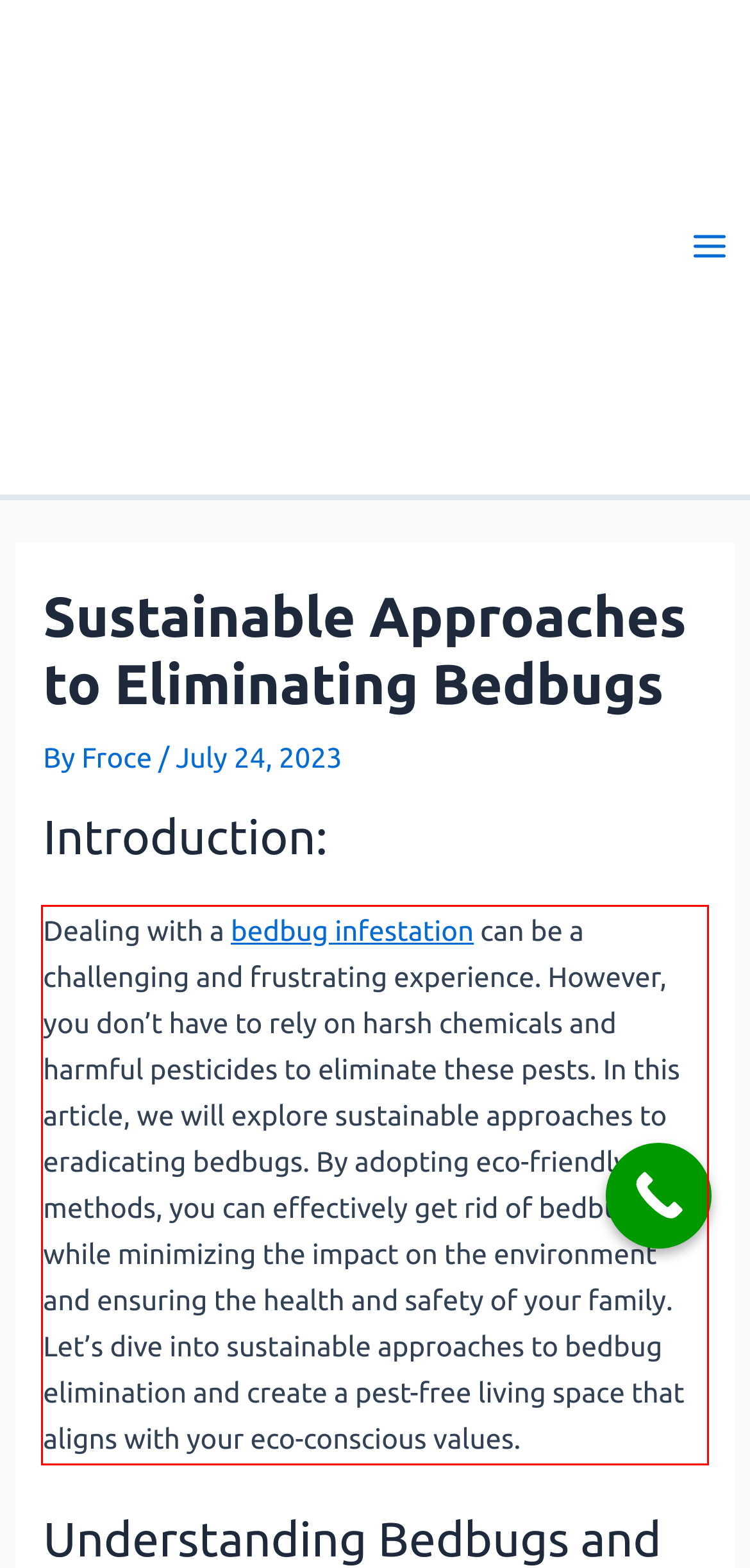Identify the text inside the red bounding box in the provided webpage screenshot and transcribe it.

Dealing with a bedbug infestation can be a challenging and frustrating experience. However, you don’t have to rely on harsh chemicals and harmful pesticides to eliminate these pests. In this article, we will explore sustainable approaches to eradicating bedbugs. By adopting eco-friendly methods, you can effectively get rid of bedbugs while minimizing the impact on the environment and ensuring the health and safety of your family. Let’s dive into sustainable approaches to bedbug elimination and create a pest-free living space that aligns with your eco-conscious values.